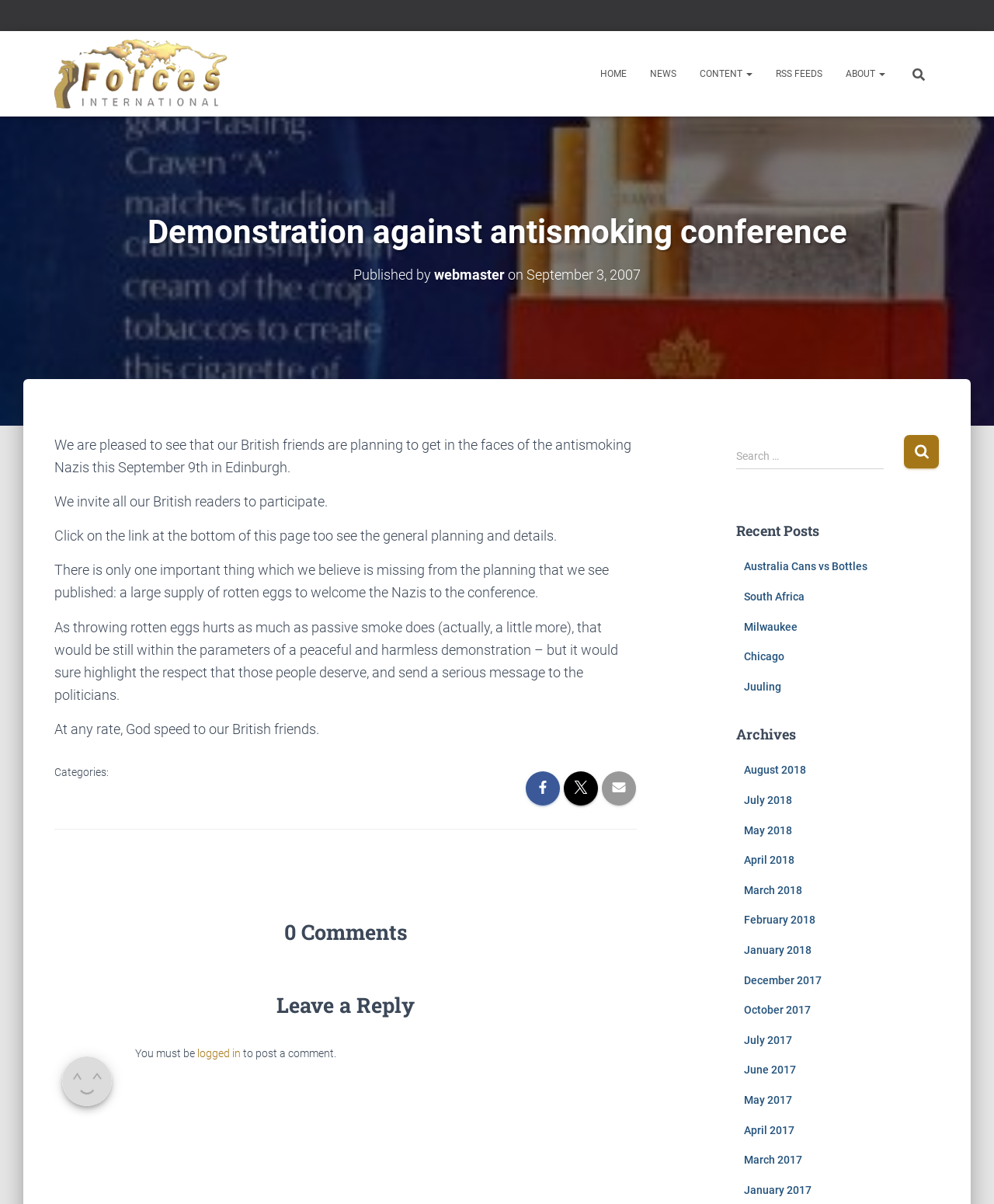What is the purpose of the demonstration mentioned in the article?
Please provide a detailed and thorough answer to the question.

I inferred the answer by reading the article, which mentions a demonstration against an antismoking conference in Edinburgh. The article also mentions that the demonstration is planned to get in the faces of the antismoking Nazis, suggesting that the purpose is to protest against the conference.